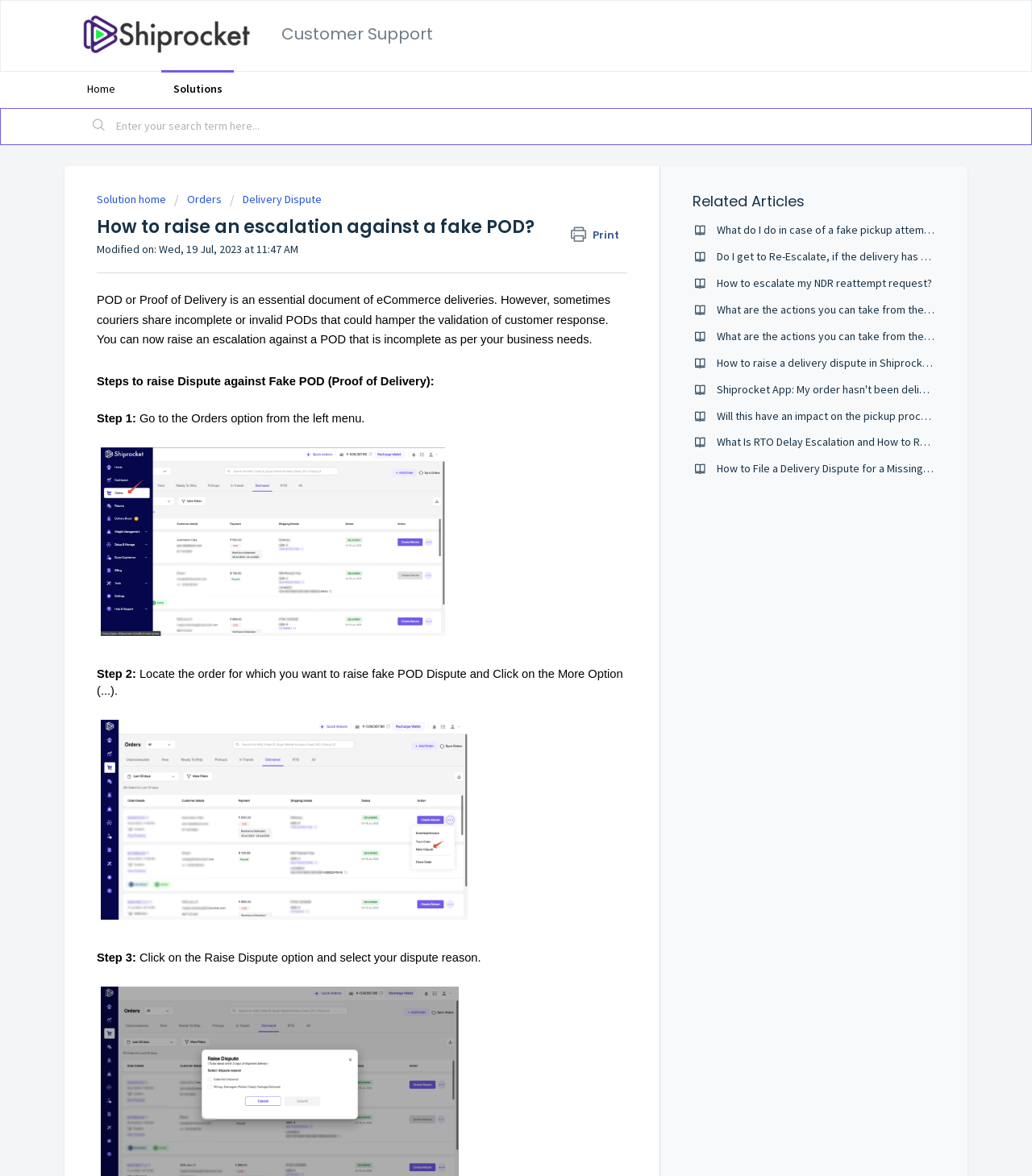What is the location of the 'Search' button?
Based on the visual details in the image, please answer the question thoroughly.

The 'Search' button is located in the top-right corner of the webpage, with a bounding box coordinate of [0.087, 0.094, 0.105, 0.121].